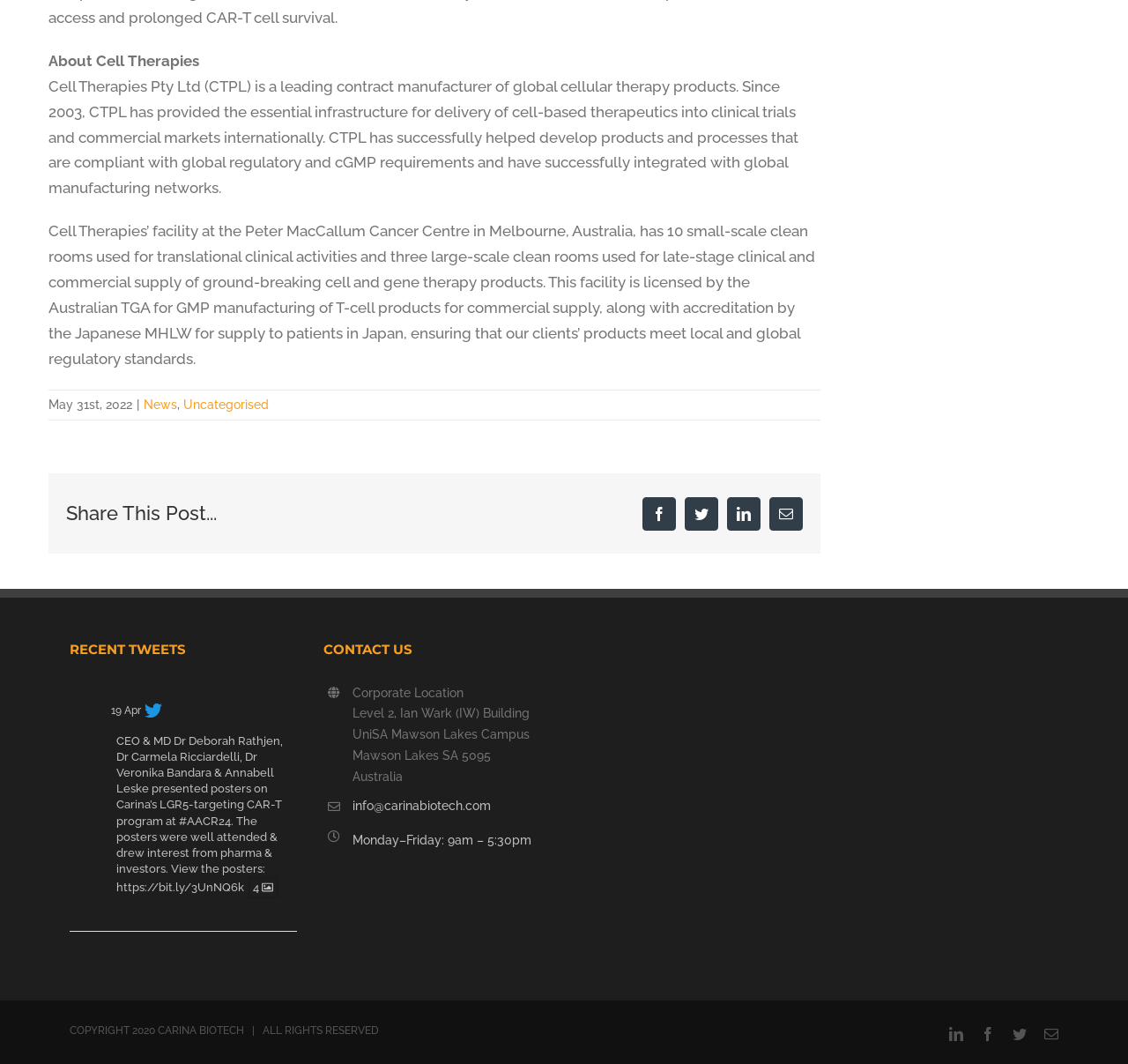Identify the bounding box coordinates of the element to click to follow this instruction: 'View recent tweets'. Ensure the coordinates are four float values between 0 and 1, provided as [left, top, right, bottom].

[0.062, 0.603, 0.263, 0.619]